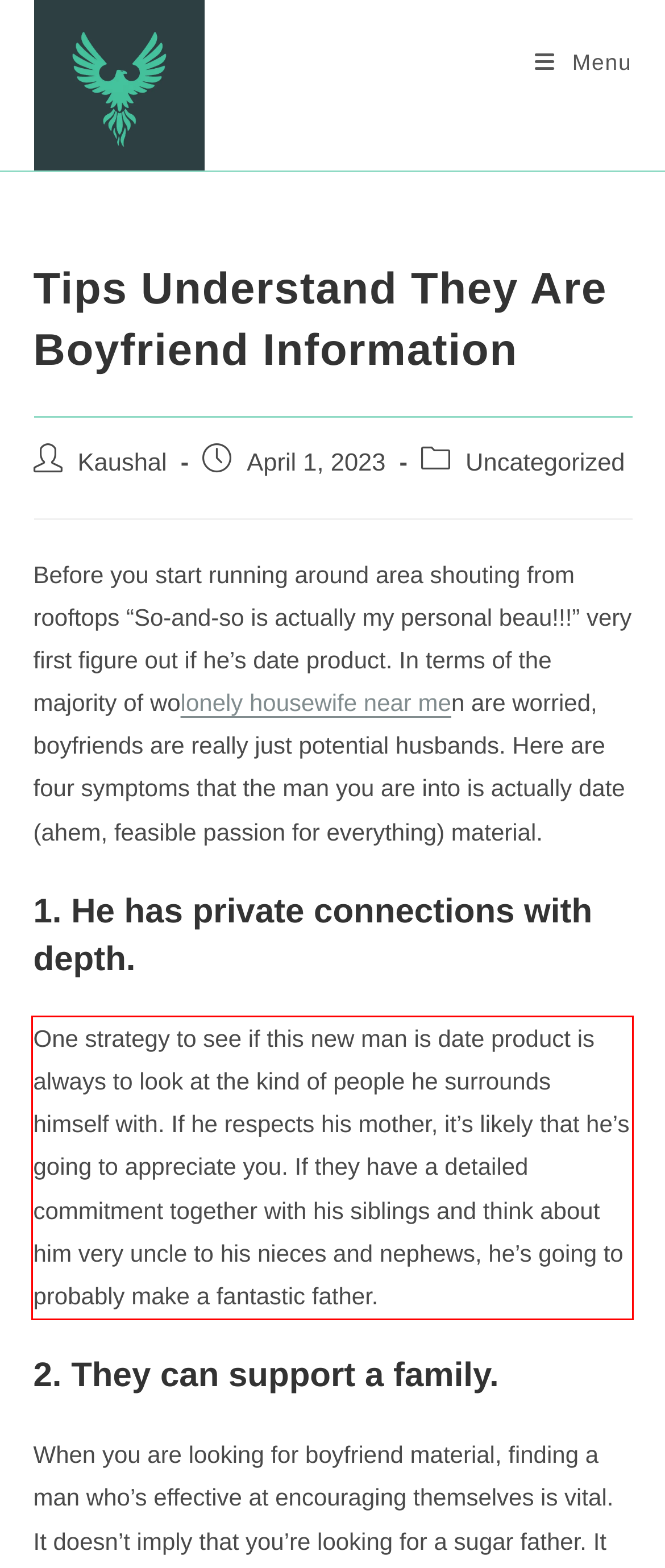Using the provided screenshot, read and generate the text content within the red-bordered area.

One strategy to see if this new man is date product is always to look at the kind of people he surrounds himself with. If he respects his mother, it’s likely that he’s going to appreciate you. If they have a detailed commitment together with his siblings and think about him very uncle to his nieces and nephews, he’s going to probably make a fantastic father.